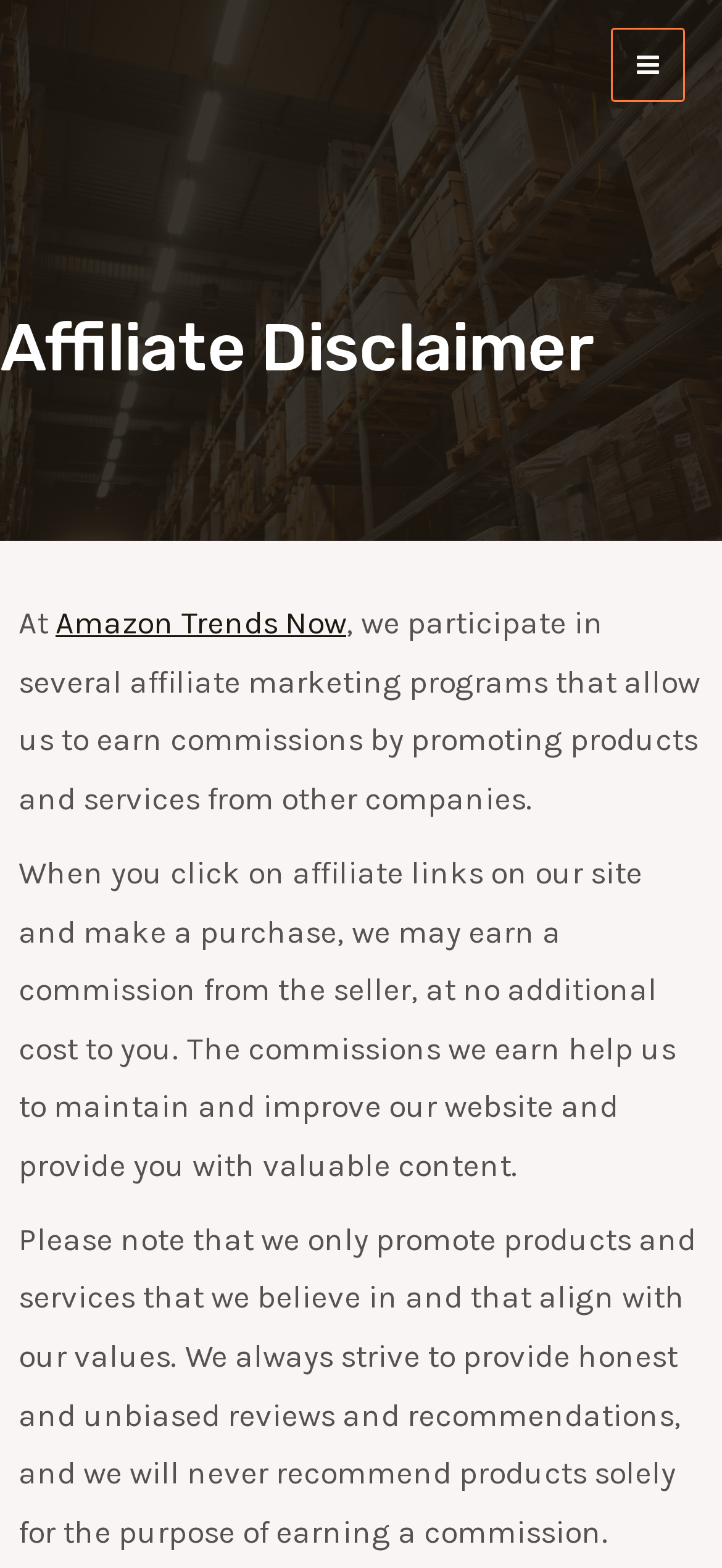What happens when you click on affiliate links?
Based on the screenshot, answer the question with a single word or phrase.

Earn commission